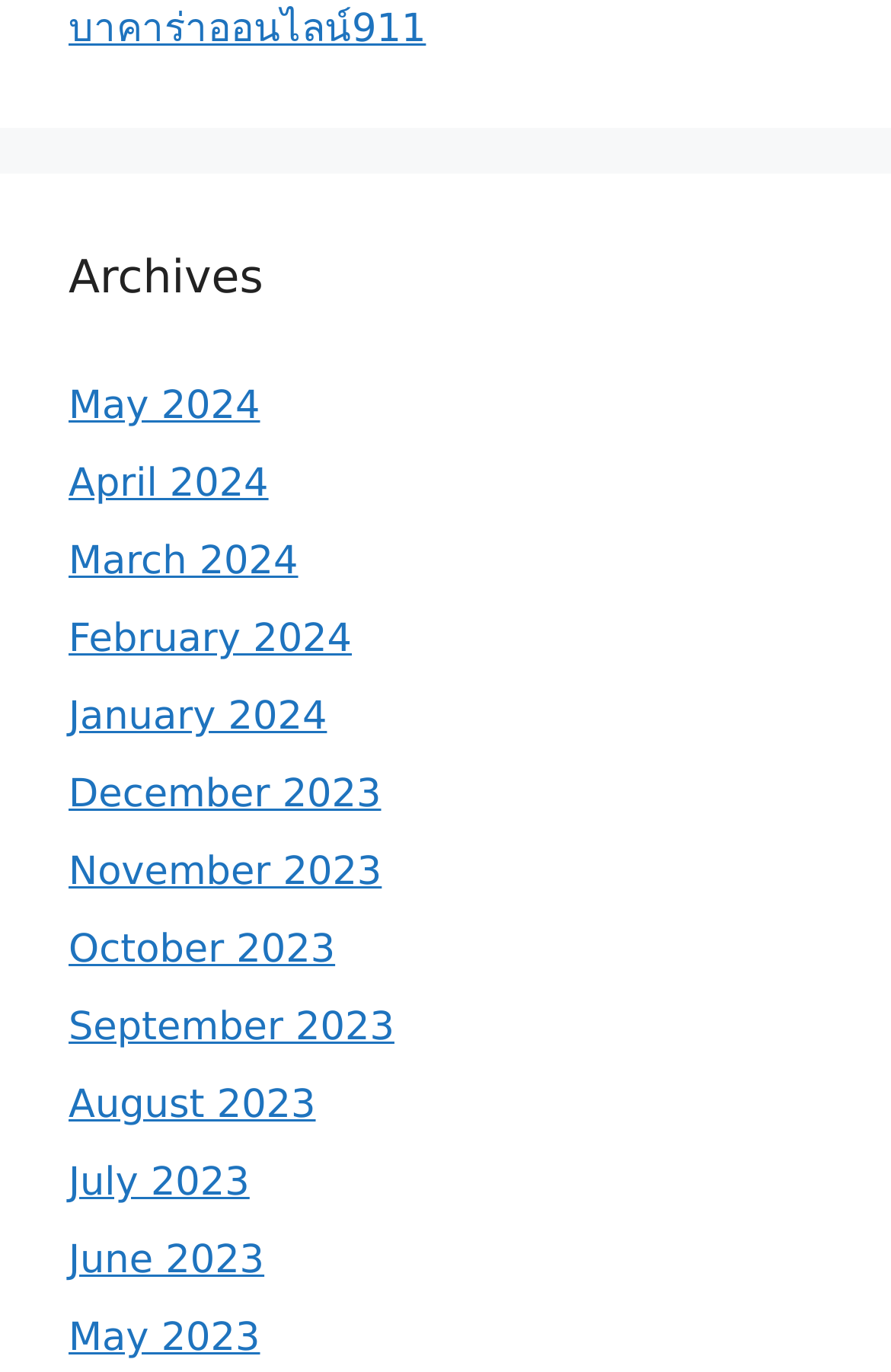Specify the bounding box coordinates of the area that needs to be clicked to achieve the following instruction: "visit บาคาร่าออนไลน์911".

[0.077, 0.004, 0.478, 0.038]